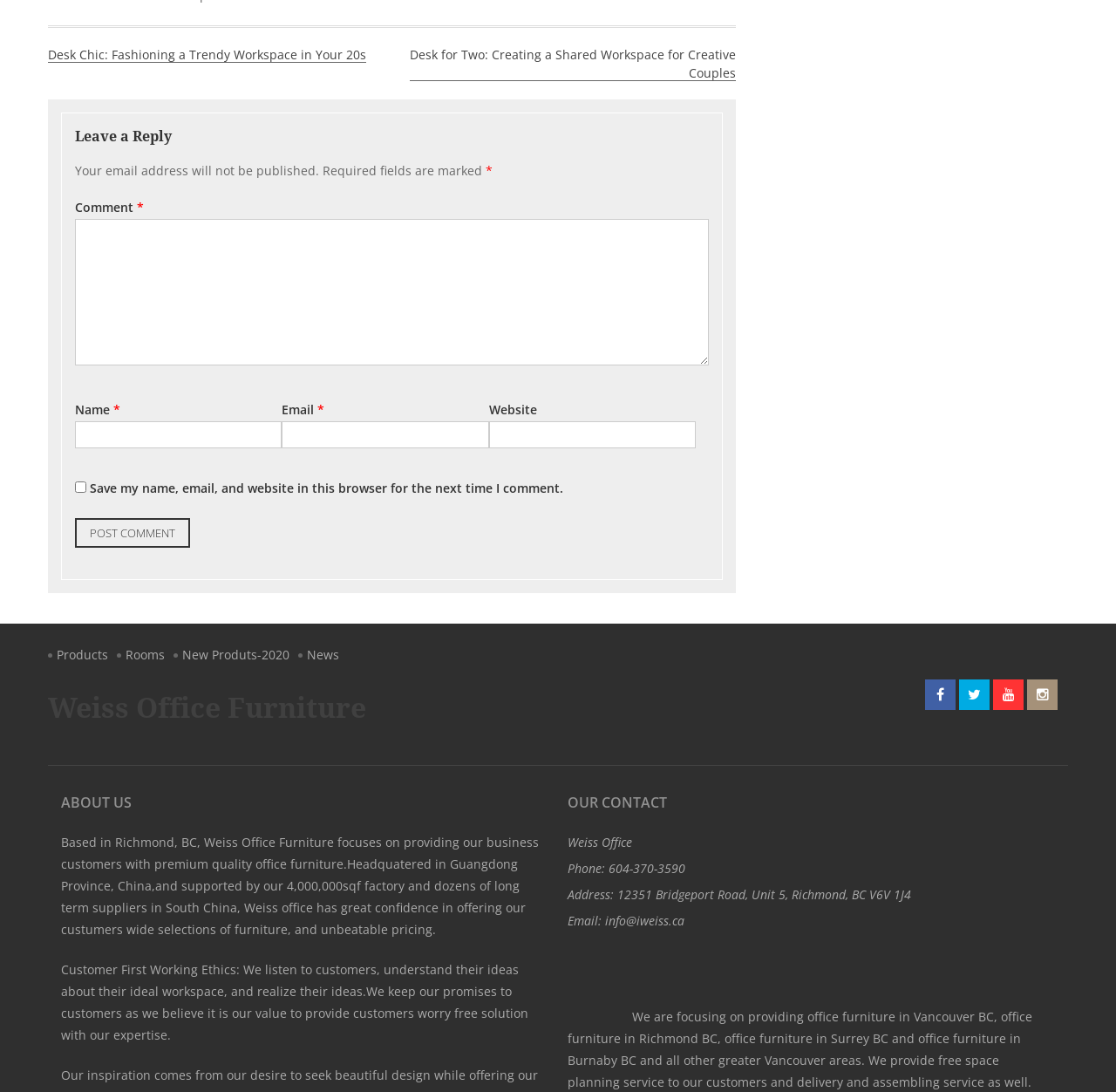Specify the bounding box coordinates of the area that needs to be clicked to achieve the following instruction: "Click on the 'Products' link".

[0.043, 0.587, 0.105, 0.612]